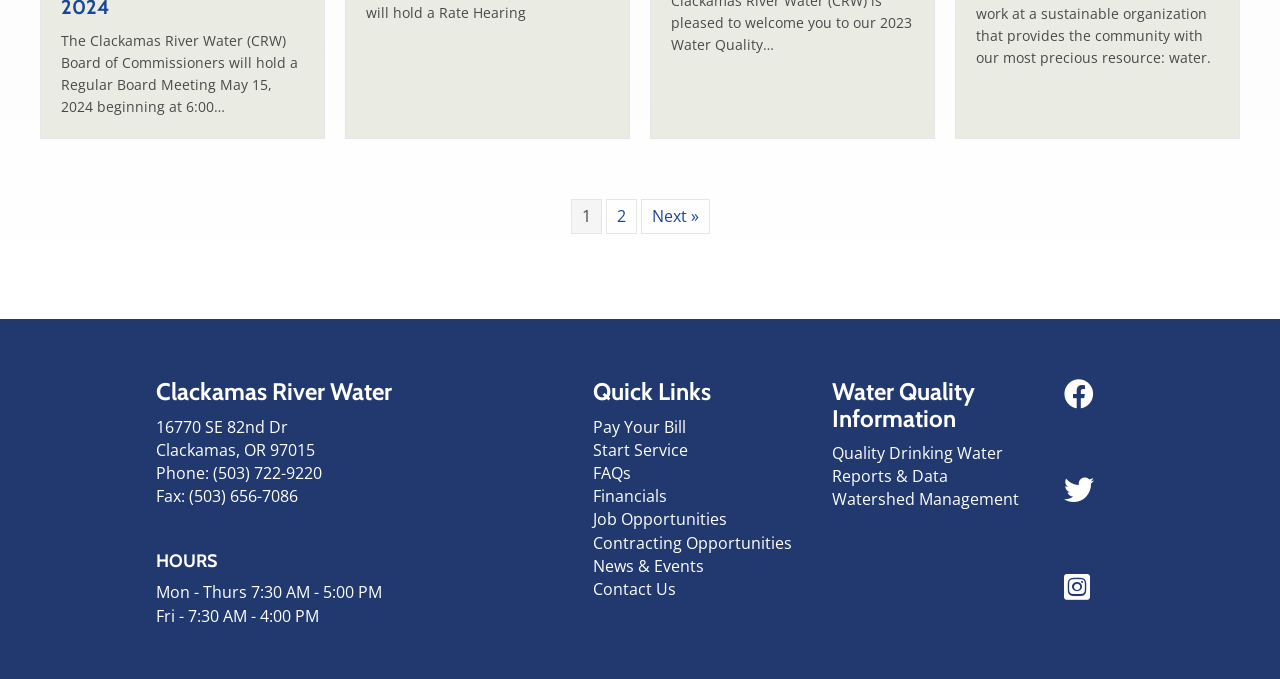Locate the bounding box coordinates of the element that should be clicked to fulfill the instruction: "Contact the Clackamas River Water Board".

[0.463, 0.851, 0.528, 0.884]